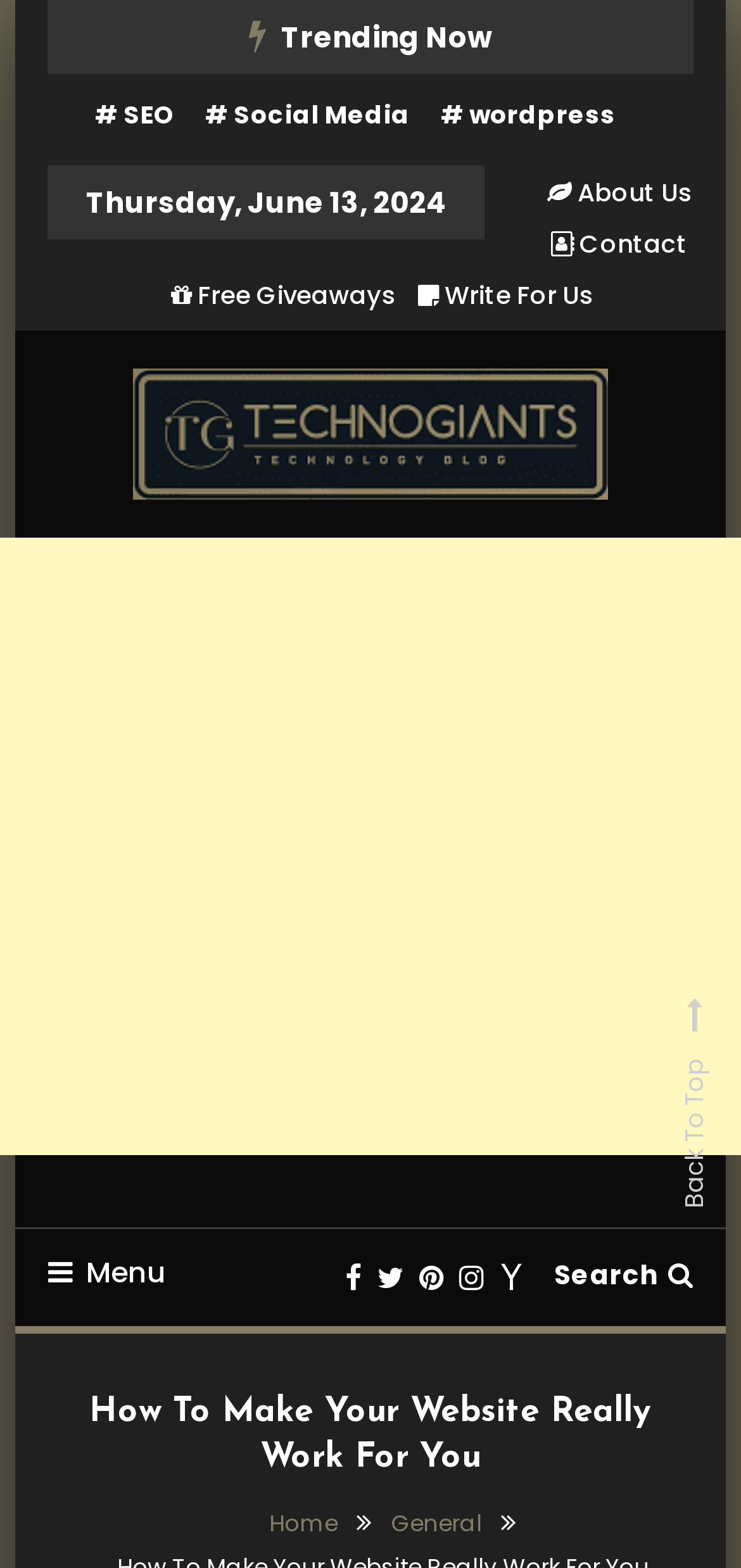Find the bounding box coordinates for the element described here: "wordpress".

[0.584, 0.047, 0.776, 0.094]